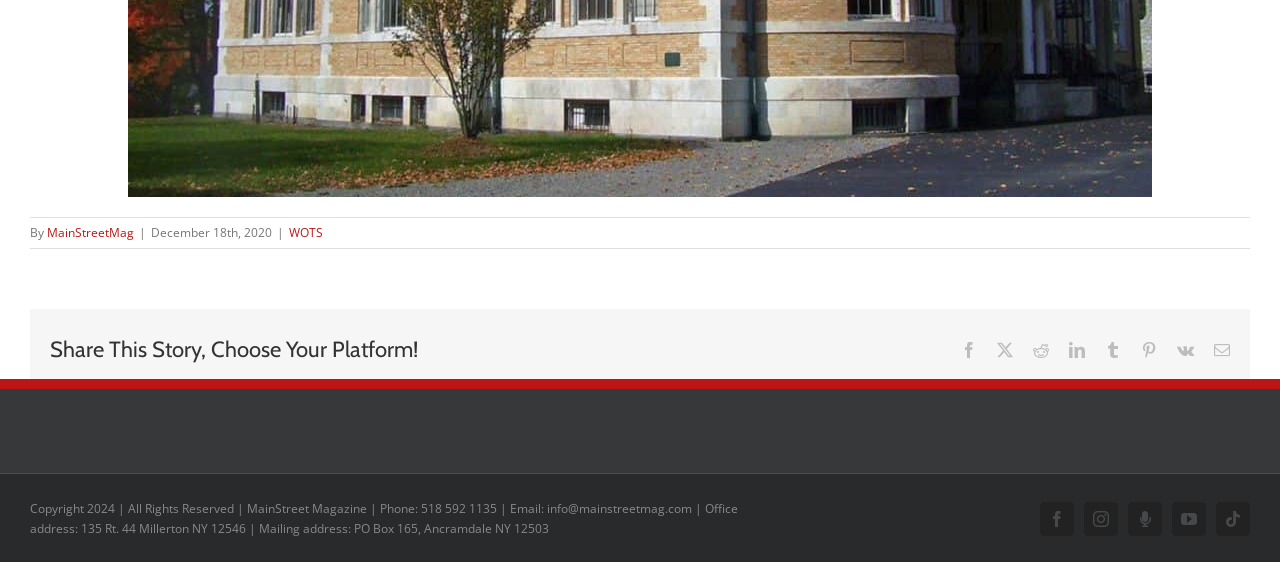Identify the bounding box coordinates for the element you need to click to achieve the following task: "Watch videos on YouTube". Provide the bounding box coordinates as four float numbers between 0 and 1, in the form [left, top, right, bottom].

[0.916, 0.893, 0.942, 0.953]